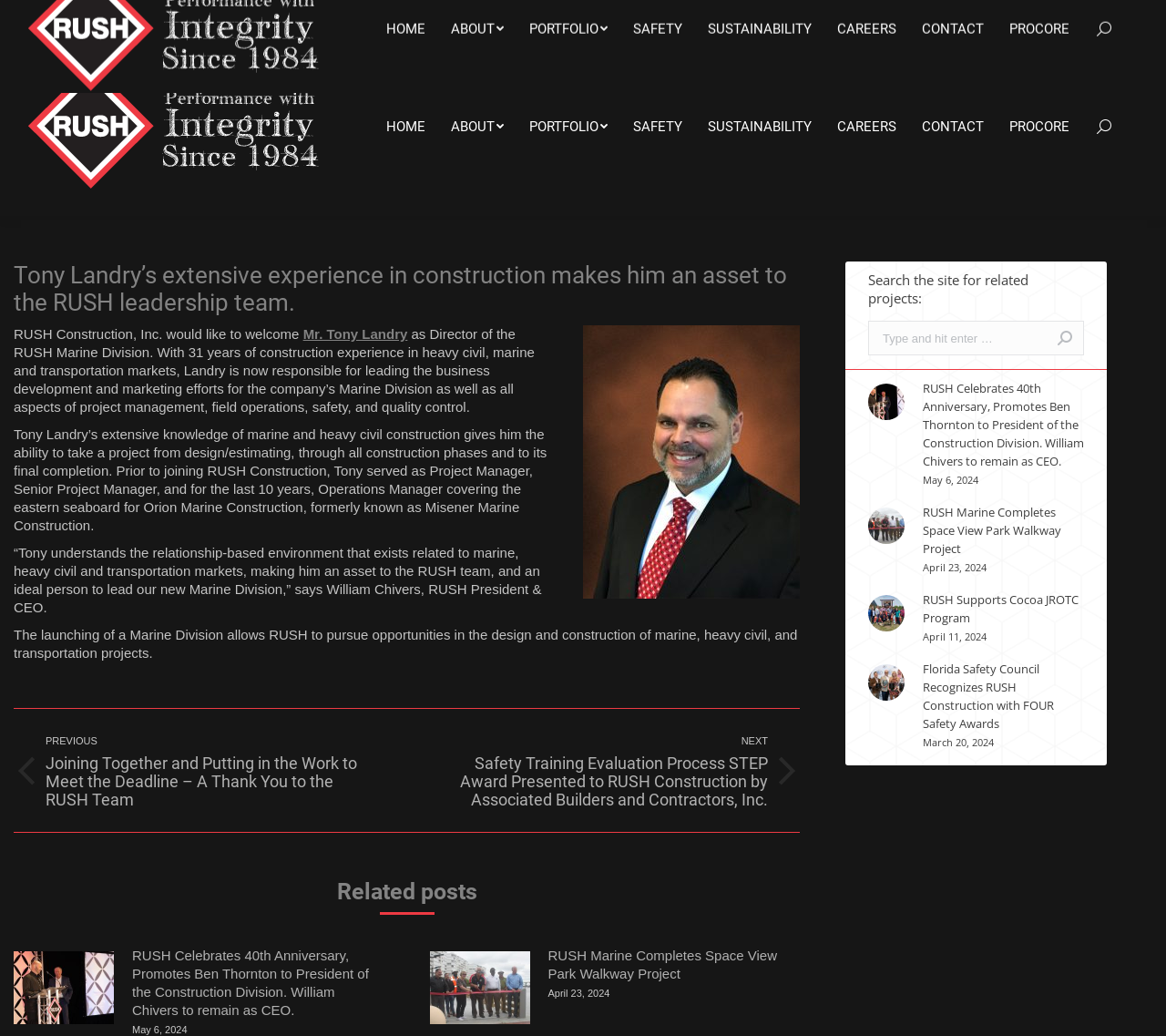Pinpoint the bounding box coordinates of the clickable element needed to complete the instruction: "Read the previous post". The coordinates should be provided as four float numbers between 0 and 1: [left, top, right, bottom].

[0.012, 0.706, 0.325, 0.781]